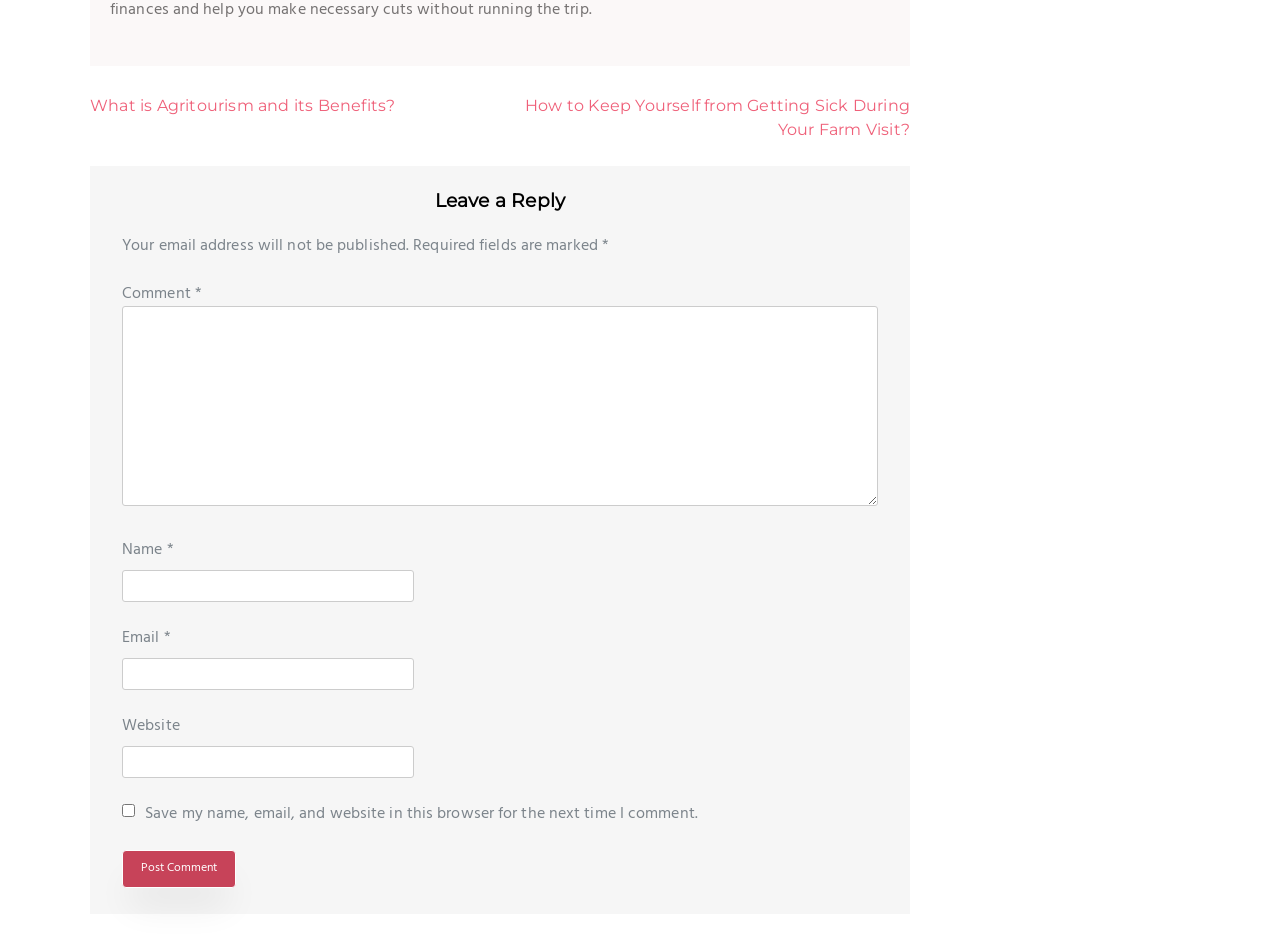Give a short answer using one word or phrase for the question:
What is the benefit of checking the 'Save my name, email, and website' checkbox?

Save information for next time